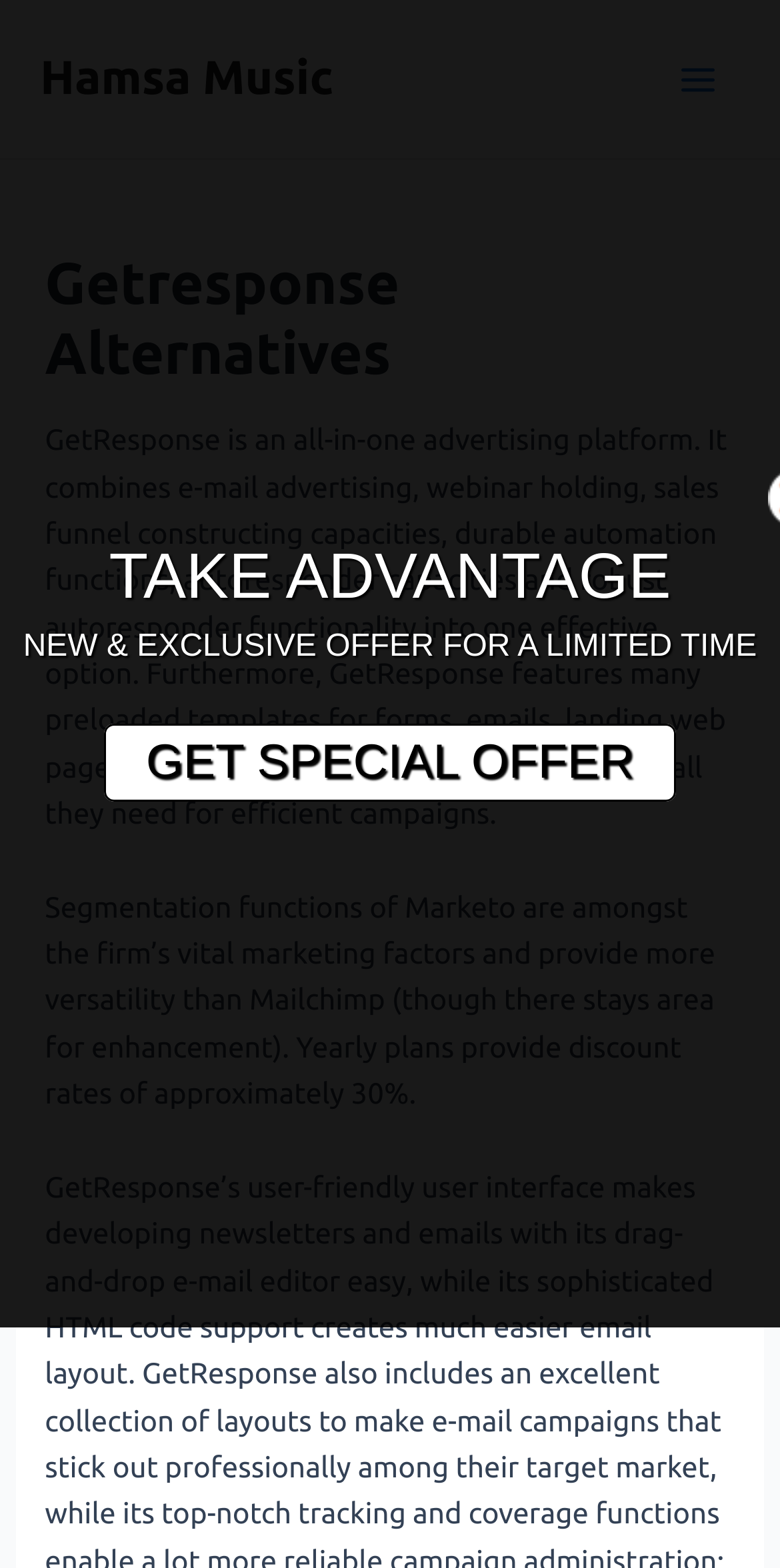What is the purpose of the 'GET SPECIAL OFFER' link? From the image, respond with a single word or brief phrase.

to get a special offer